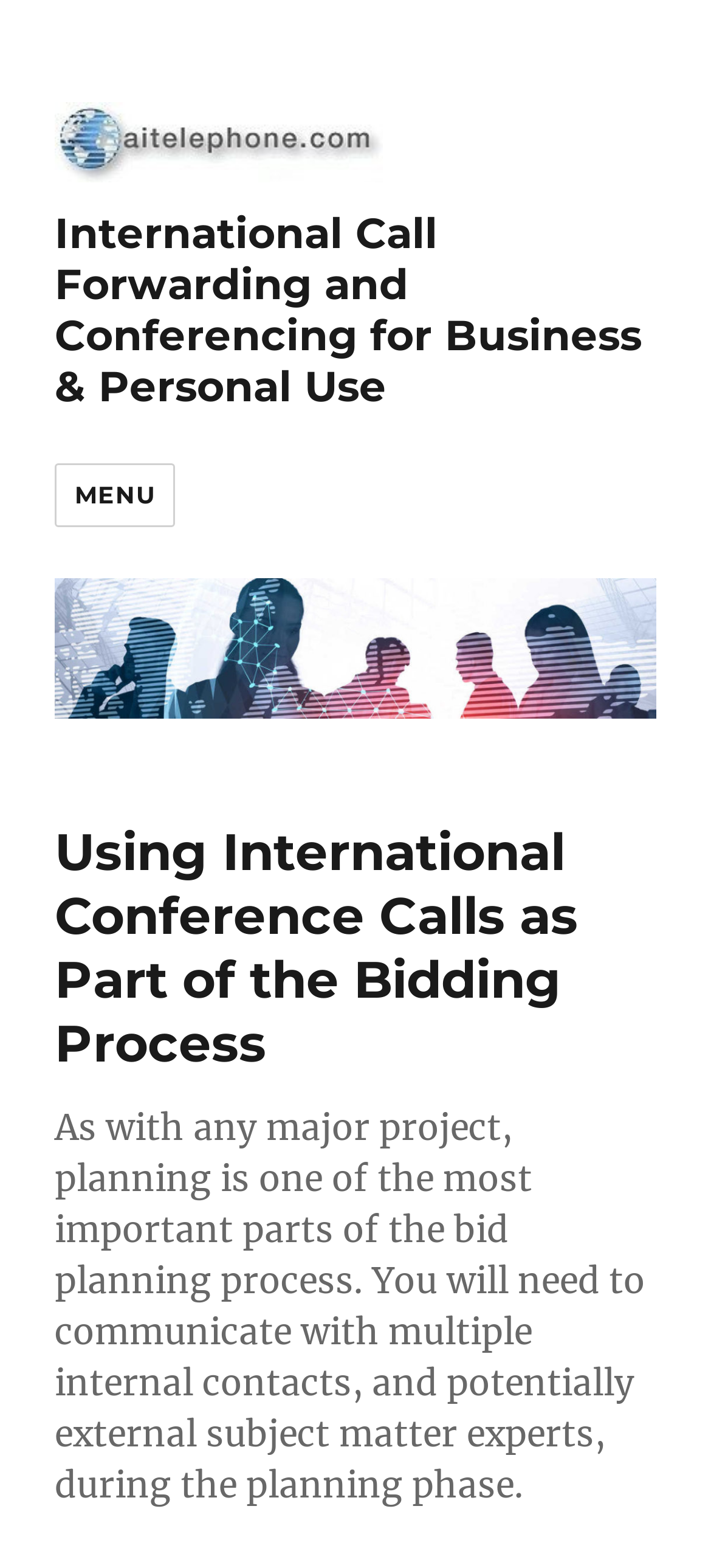Construct a comprehensive caption that outlines the webpage's structure and content.

The webpage appears to be an article or blog post about using international conference calls in the bidding process. At the top left of the page, there is a logo of "aitelephone" which is an image linked to the website's homepage. Next to the logo, there is a link to the website's title "International Call Forwarding and Conferencing for Business & Personal Use". 

Below the logo and title, there is a menu button labeled "MENU" which is not expanded. To the right of the menu button, there is another link to the website's title. 

The main content of the webpage starts with a heading "Using International Conference Calls as Part of the Bidding Process" which is centered at the top of the page. Below the heading, there is a paragraph of text that summarizes the importance of planning in the bid planning process, emphasizing the need to communicate with internal contacts and external subject matter experts during the planning phase.